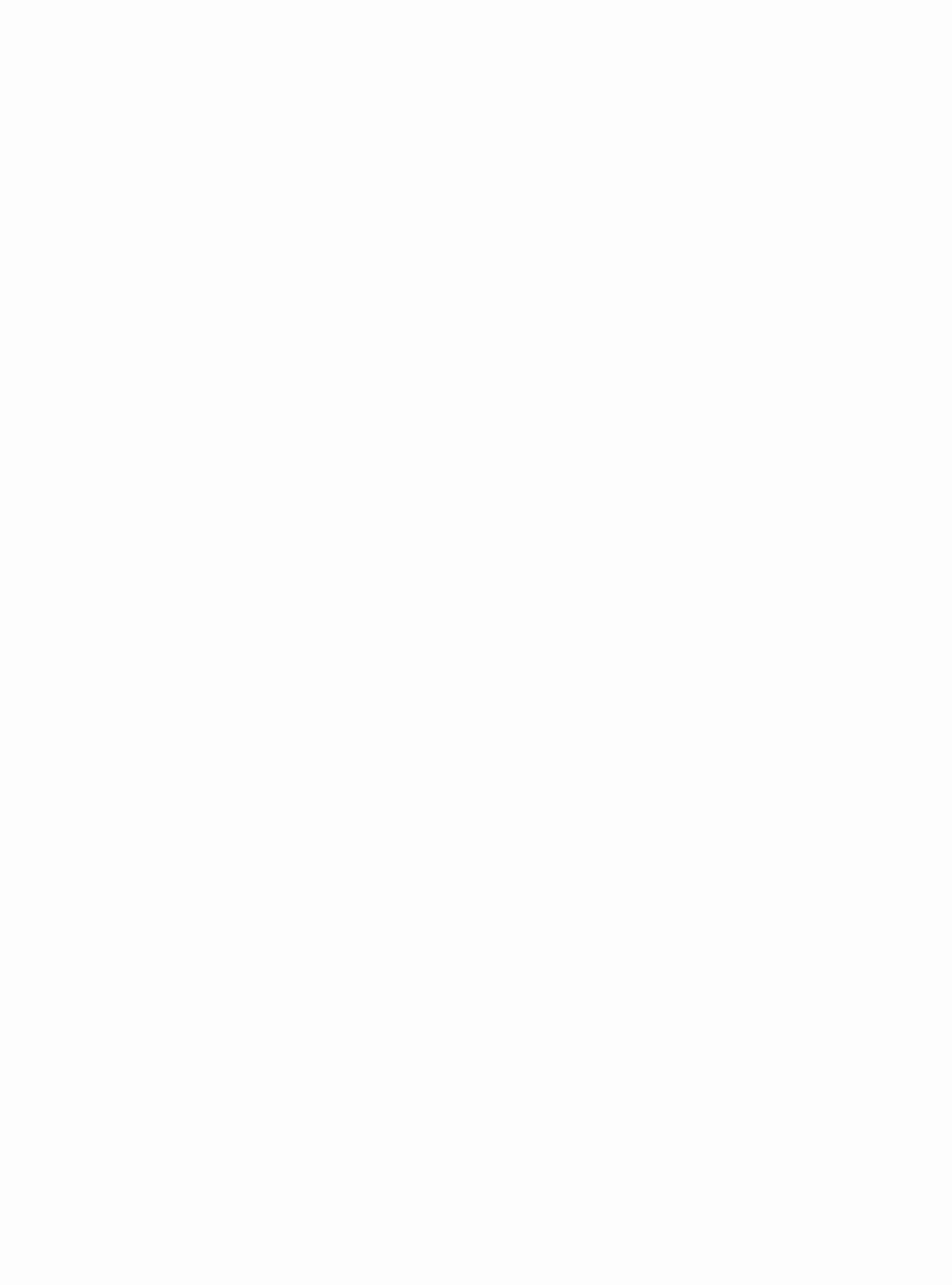What is the title of this episode?
Answer with a single word or phrase, using the screenshot for reference.

The Ins and Outs of Digital Design Workflow